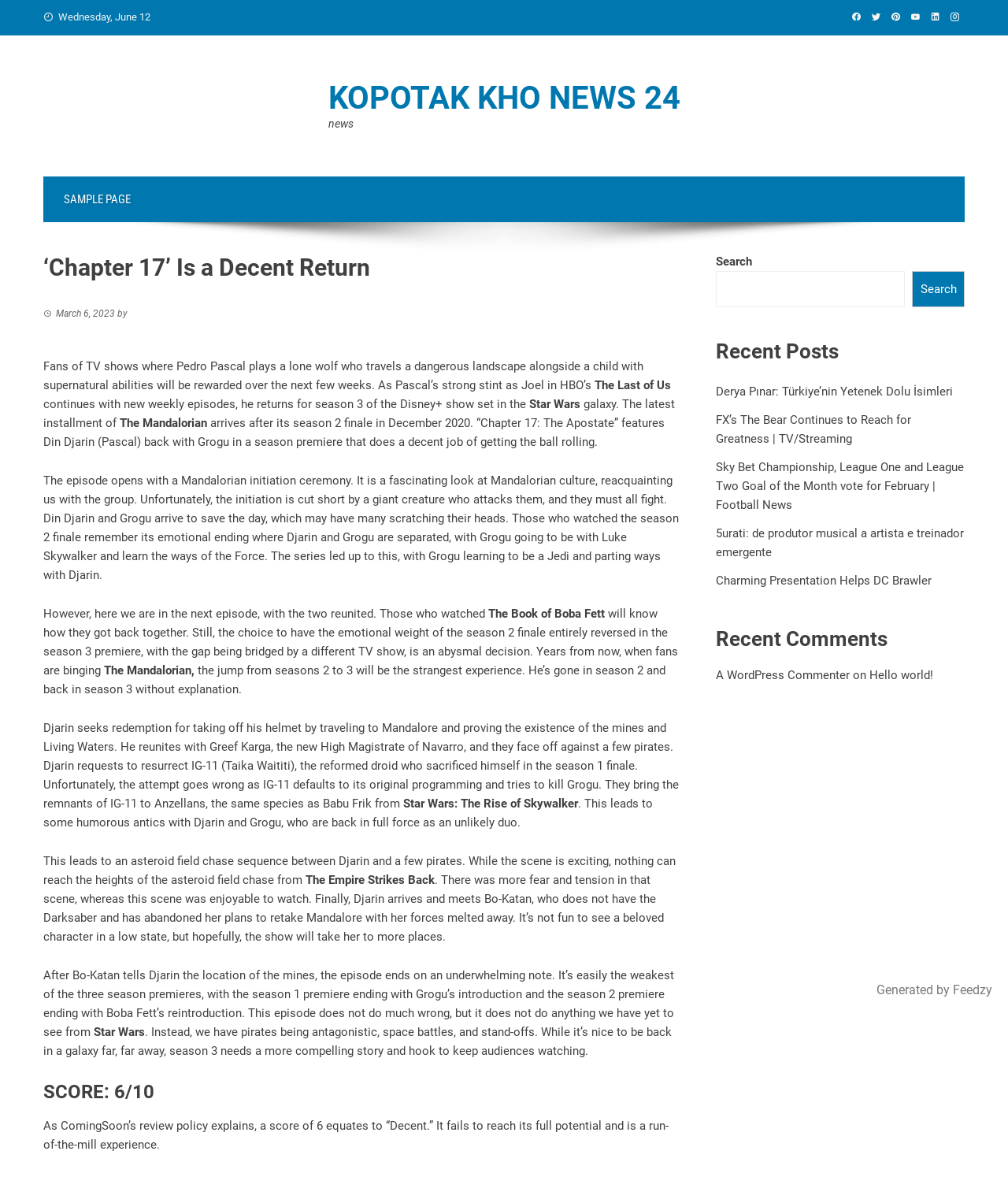Please determine the bounding box coordinates for the UI element described here. Use the format (top-left x, top-left y, bottom-right x, bottom-right y) with values bounded between 0 and 1: kopotak kho news 24

[0.325, 0.067, 0.675, 0.099]